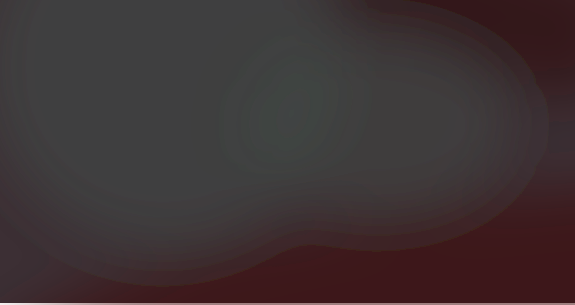What is the package being converted in the guide?
Identify the answer in the screenshot and reply with a single word or phrase.

TeamViewer